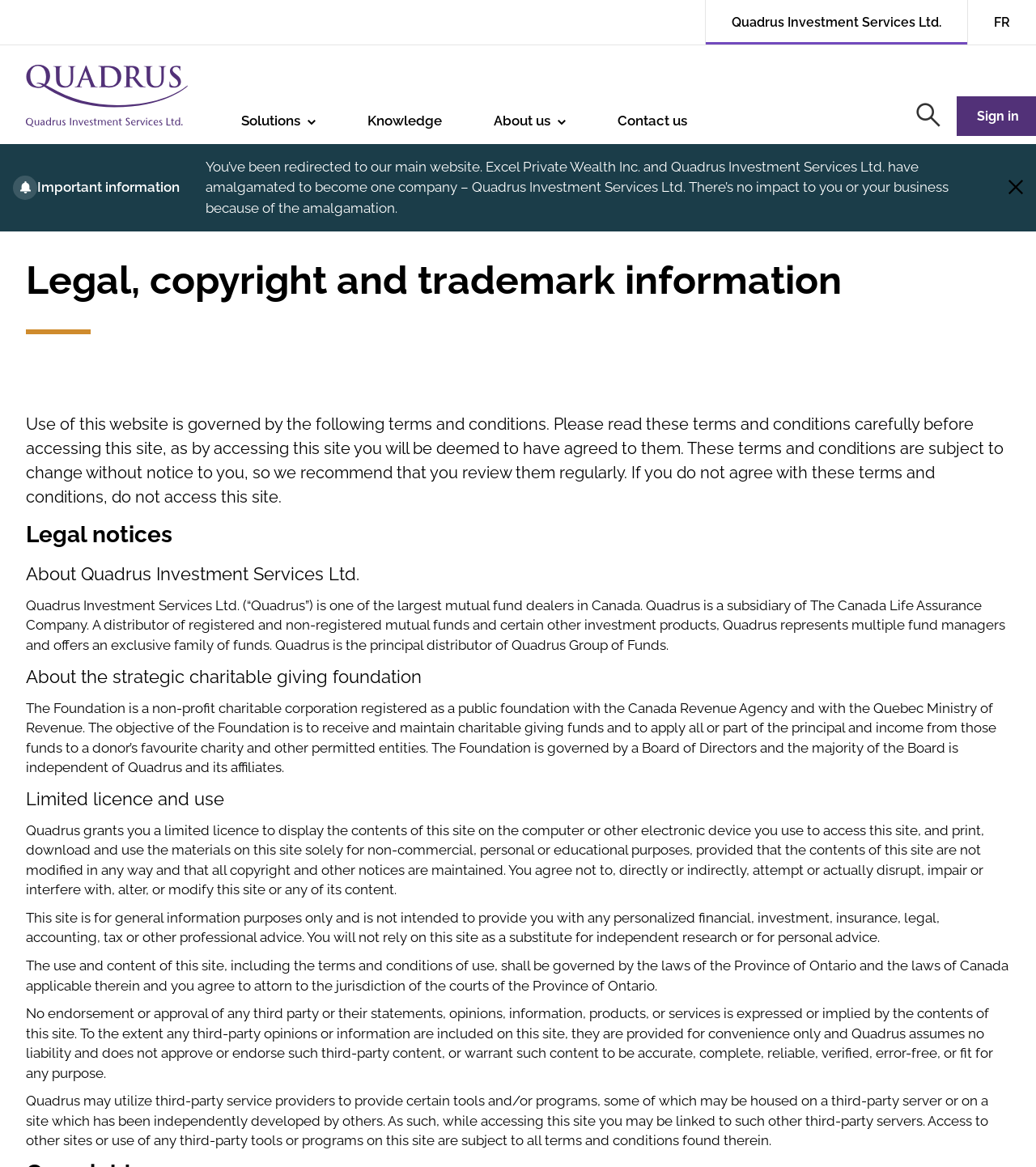Identify the bounding box coordinates for the UI element described as follows: Quadrus Investment Services Ltd.. Use the format (top-left x, top-left y, bottom-right x, bottom-right y) and ensure all values are floating point numbers between 0 and 1.

[0.681, 0.0, 0.934, 0.038]